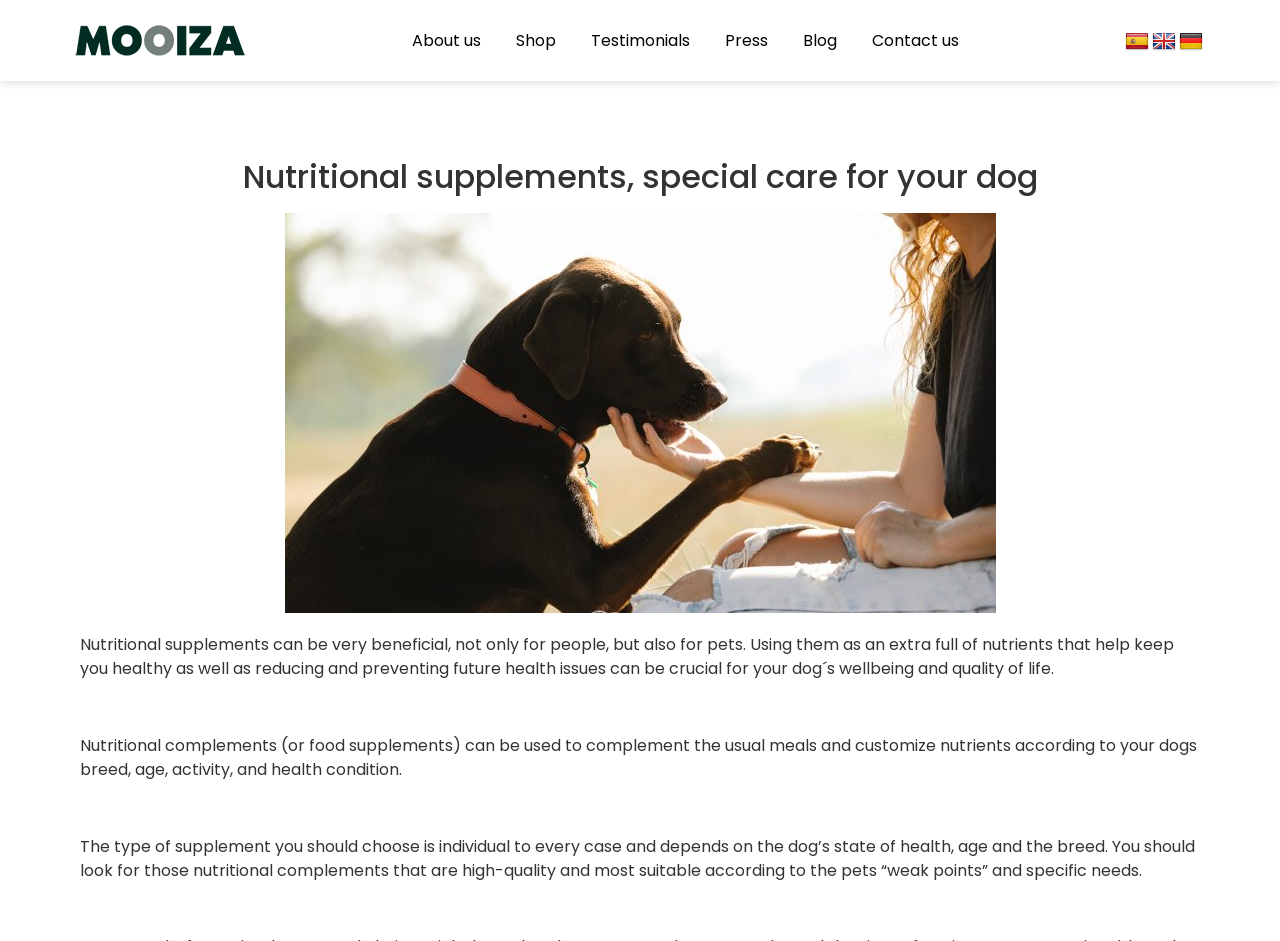Use a single word or phrase to answer the question: What is the main topic of this webpage?

Nutritional supplements for dogs